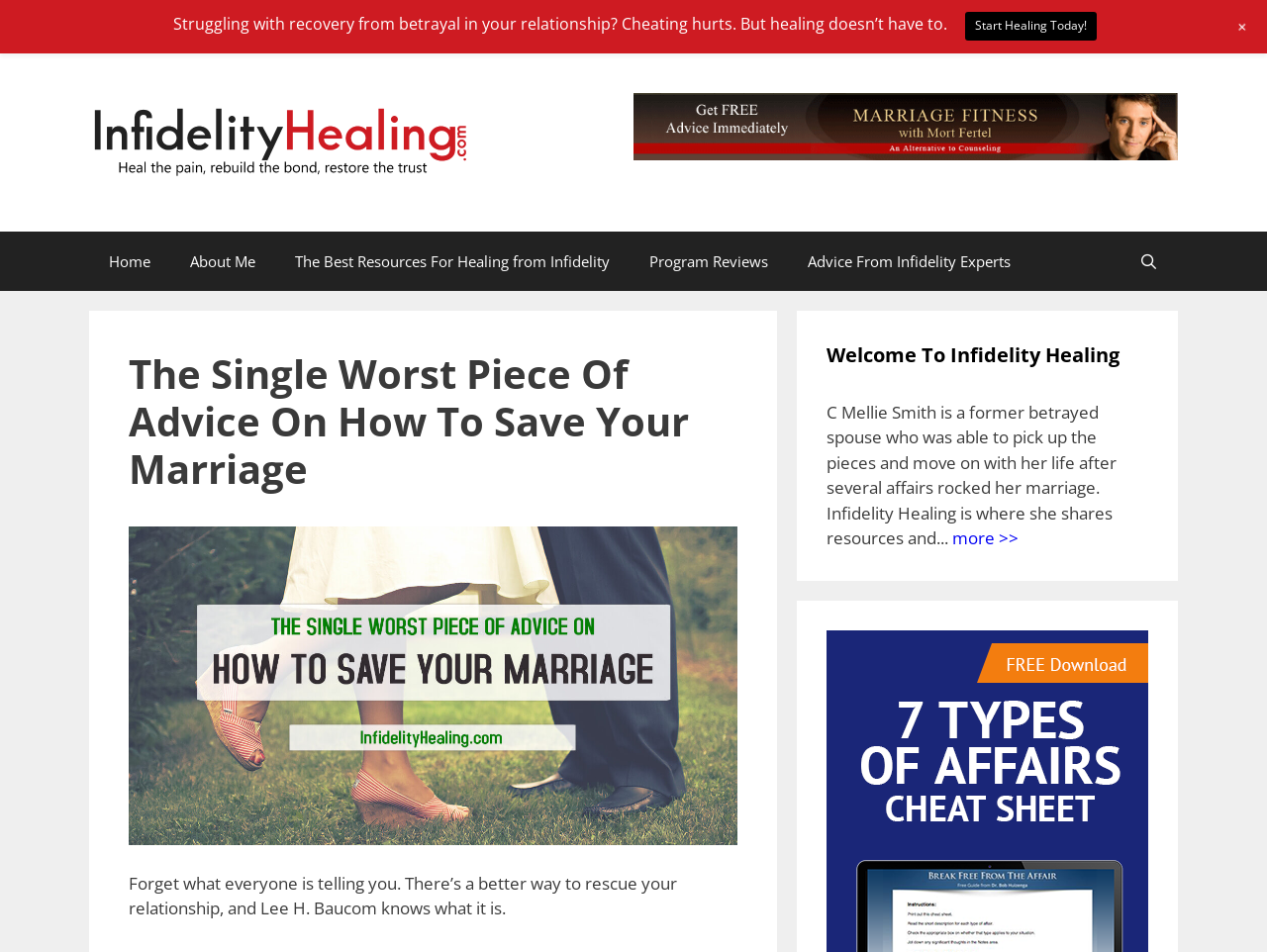What is the topic of the webpage?
Please give a detailed and thorough answer to the question, covering all relevant points.

The webpage has a heading 'The Single Worst Piece Of Advice On How To Save Your Marriage' and also mentions 'rescue your relationship' and 'recovery from betrayal in your relationship', which suggests that the topic of the webpage is related to saving marriage.